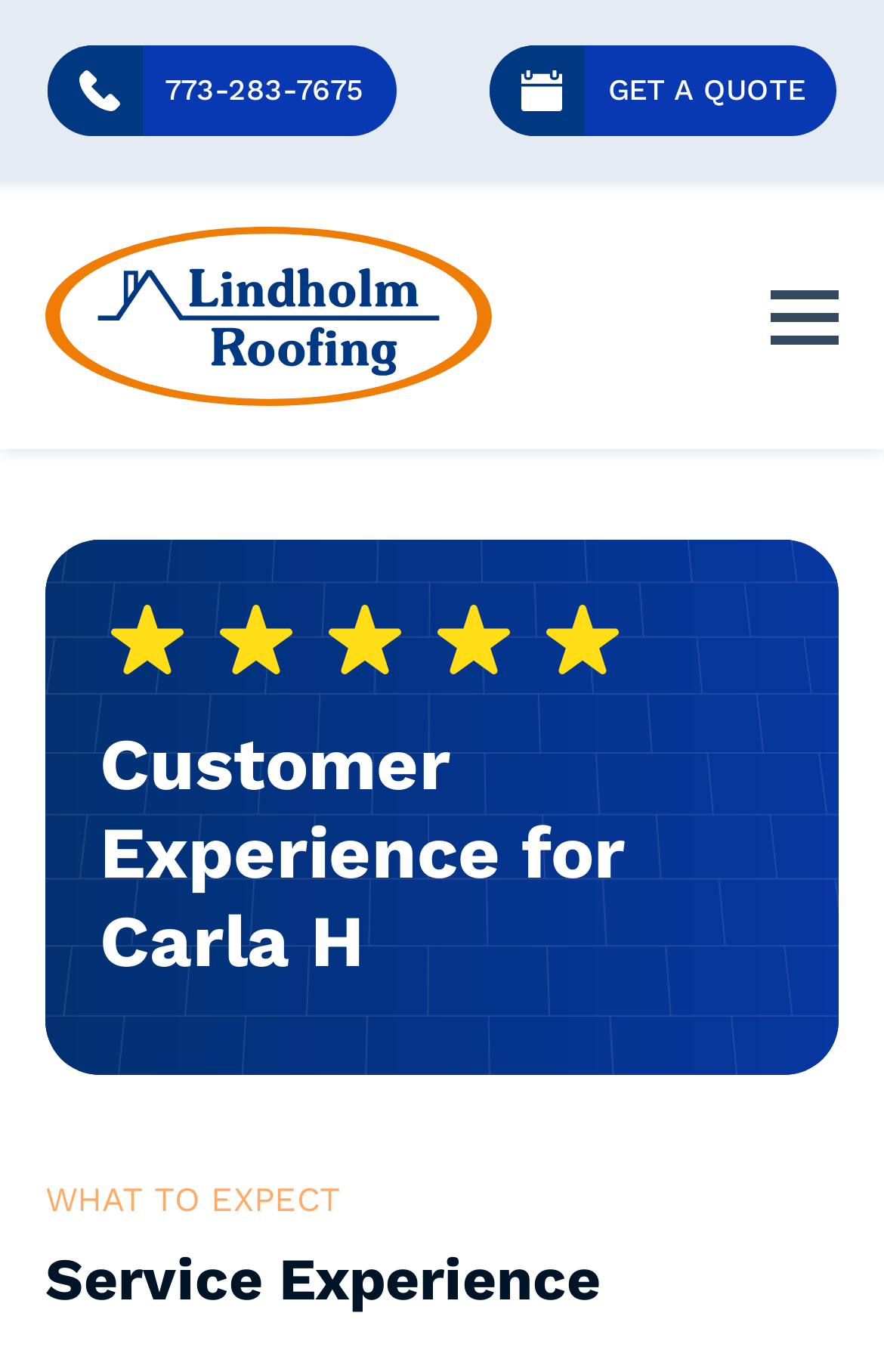Consider the image and give a detailed and elaborate answer to the question: 
What is the phone number to contact?

I found the phone number by looking at the link element with the text '773-283-7675' which is located at the top of the webpage.